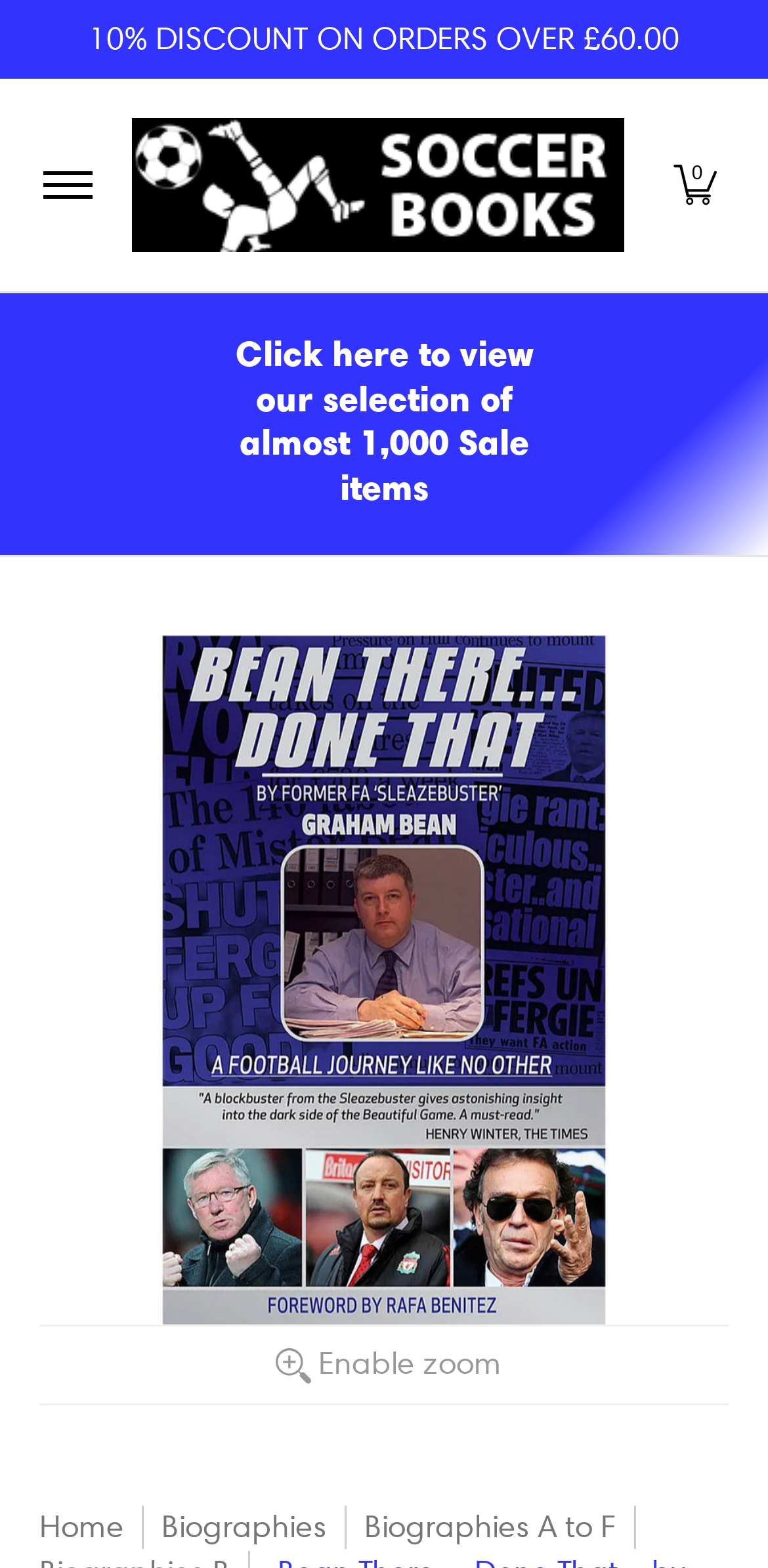What is the special offer on sale items?
Please give a detailed and elaborate answer to the question based on the image.

The special offer is mentioned in the StaticText element with the text 'SPECIAL OFFER – Order two or more of our Sale items and receive 20% discount'.